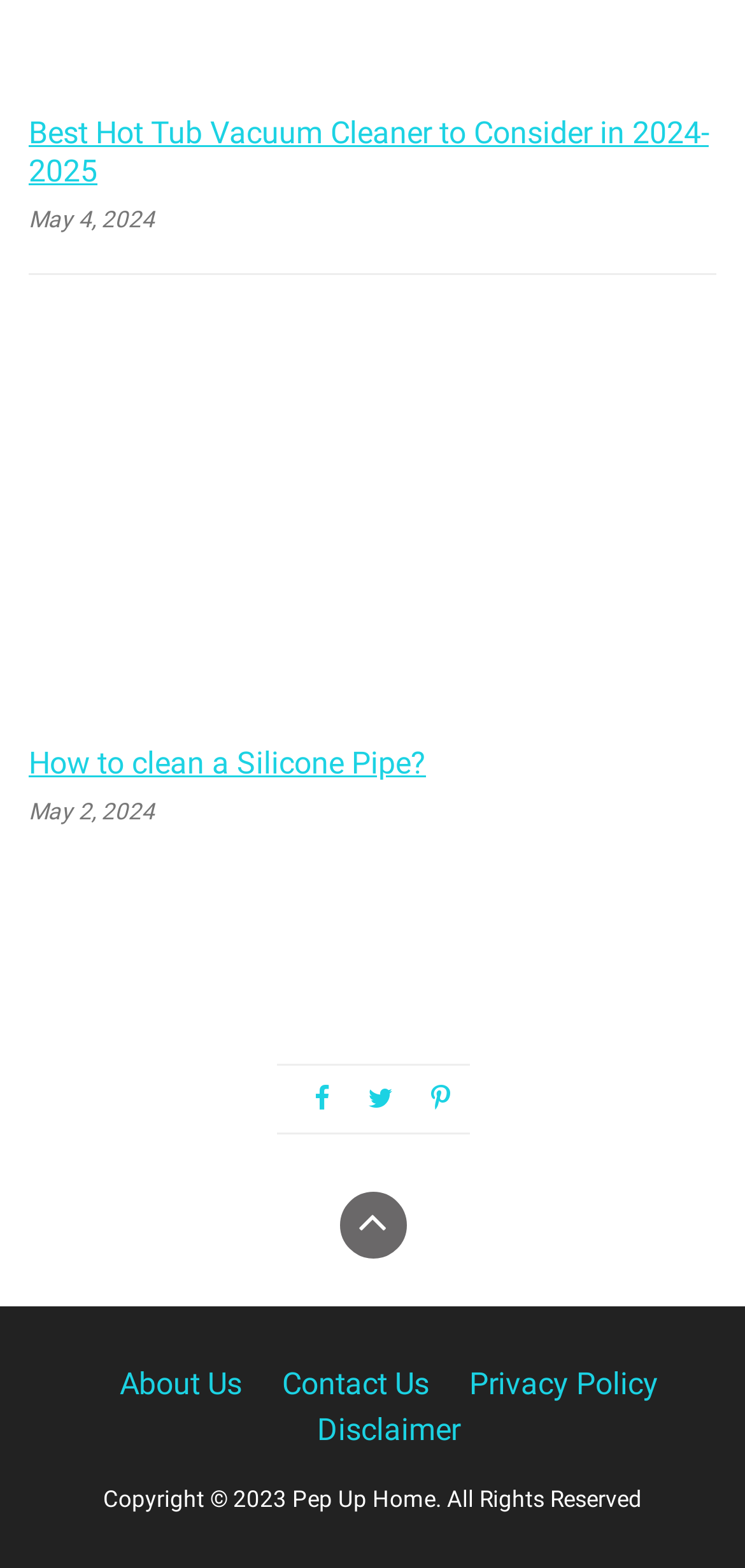Provide the bounding box coordinates of the area you need to click to execute the following instruction: "Contact us through the contact page".

[0.378, 0.871, 0.576, 0.894]